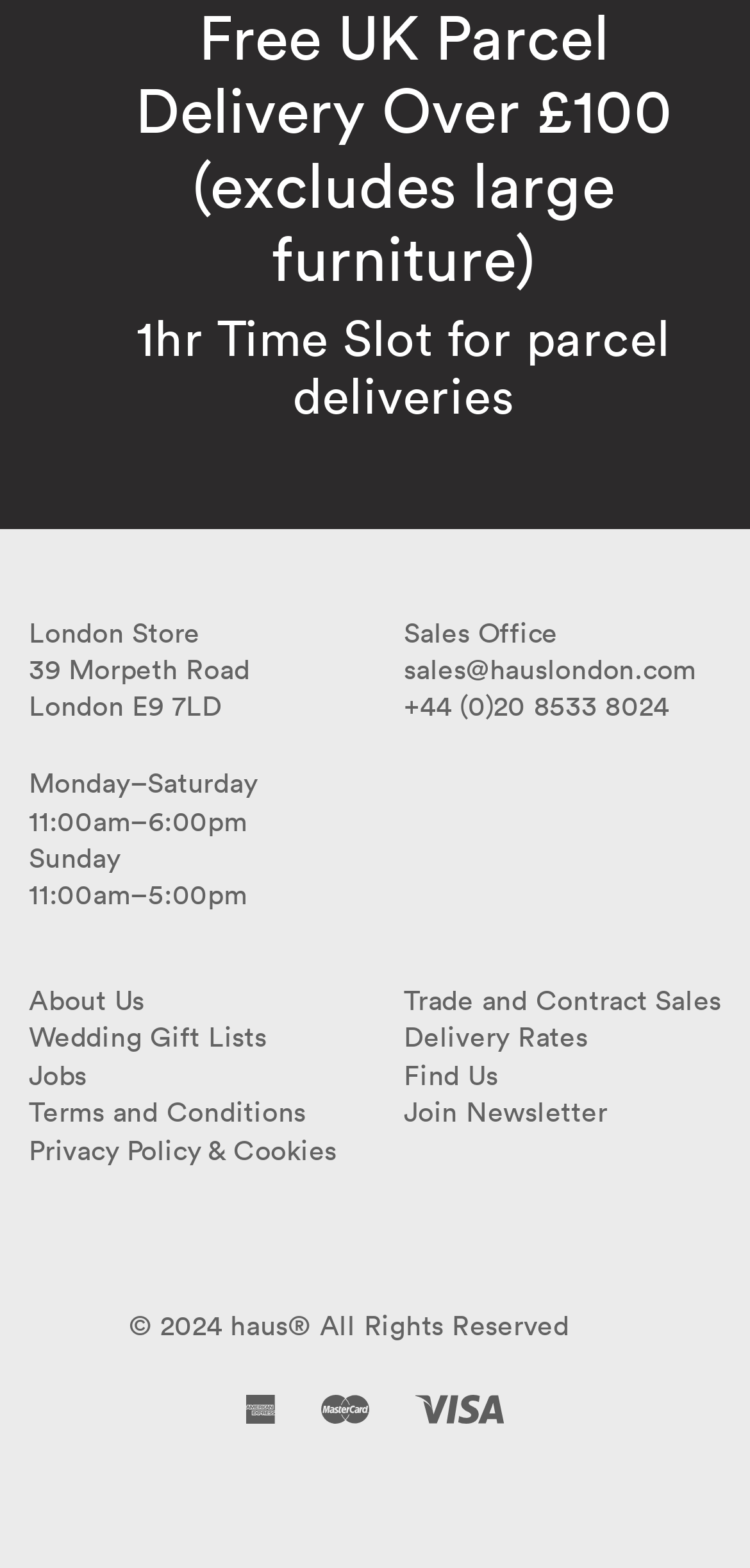Identify the bounding box for the element characterized by the following description: "parent_node: Toggle navigation".

None